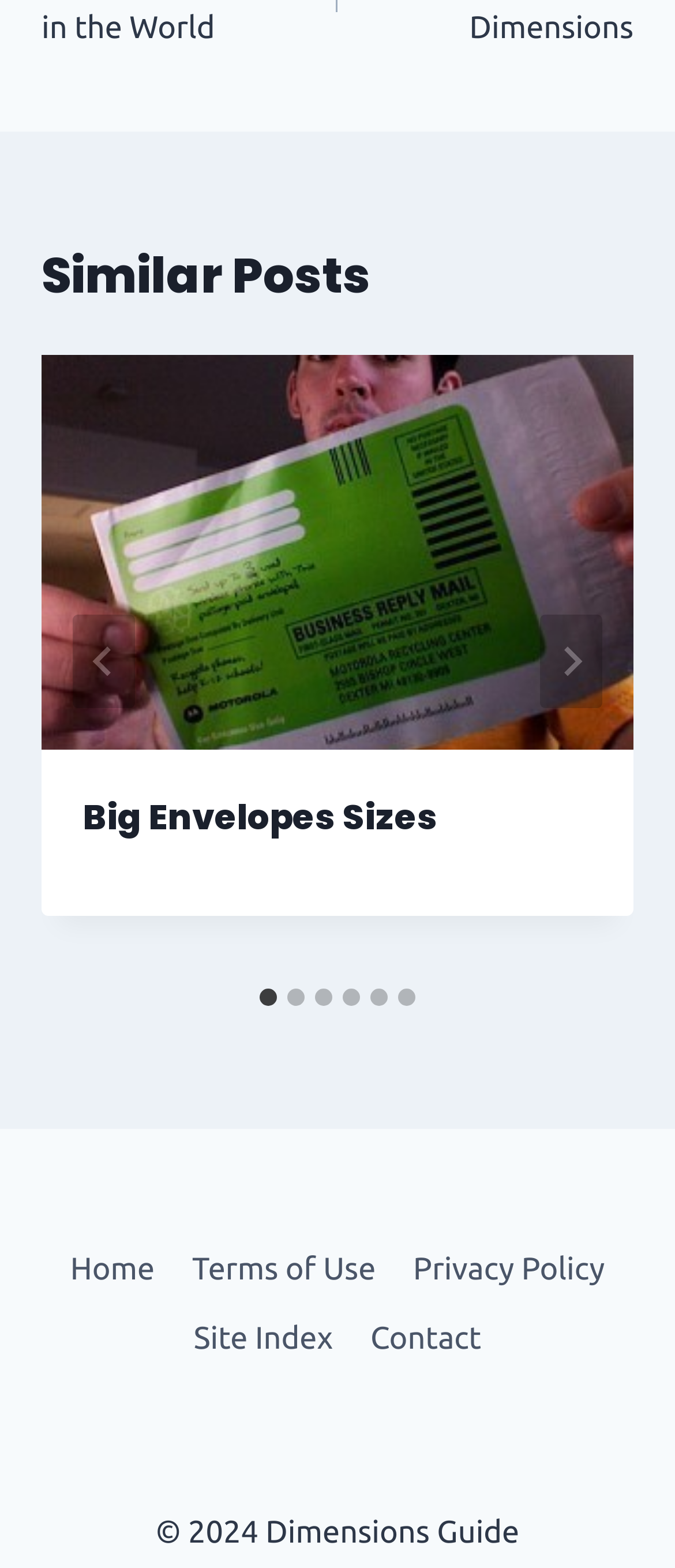Point out the bounding box coordinates of the section to click in order to follow this instruction: "Go to last slide".

[0.108, 0.392, 0.2, 0.452]